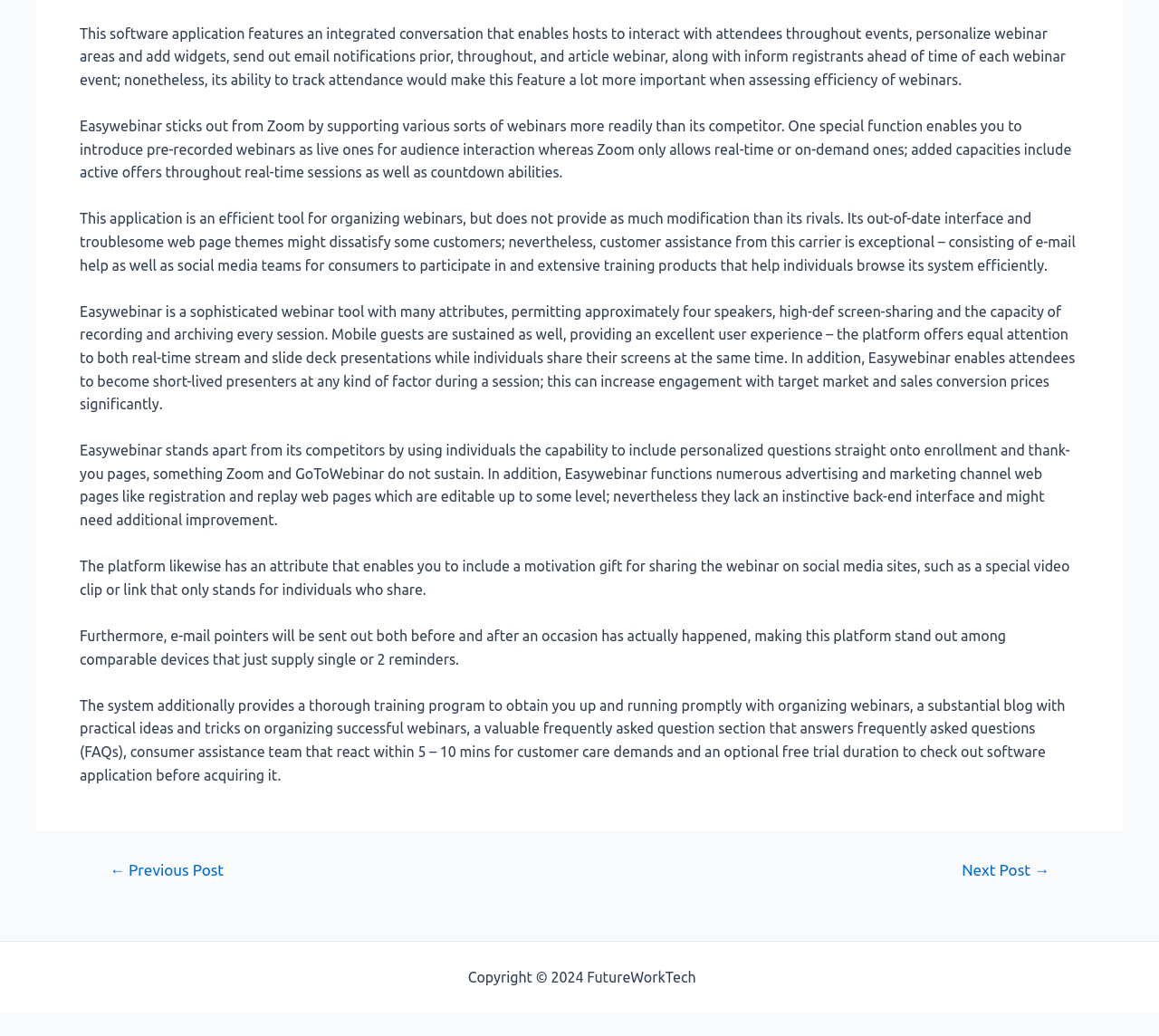Use the details in the image to answer the question thoroughly: 
How many speakers are supported by Easywebinar?

According to the text, Easywebinar is a sophisticated webinar tool that permits up to four speakers, which indicates it supports multiple speakers.